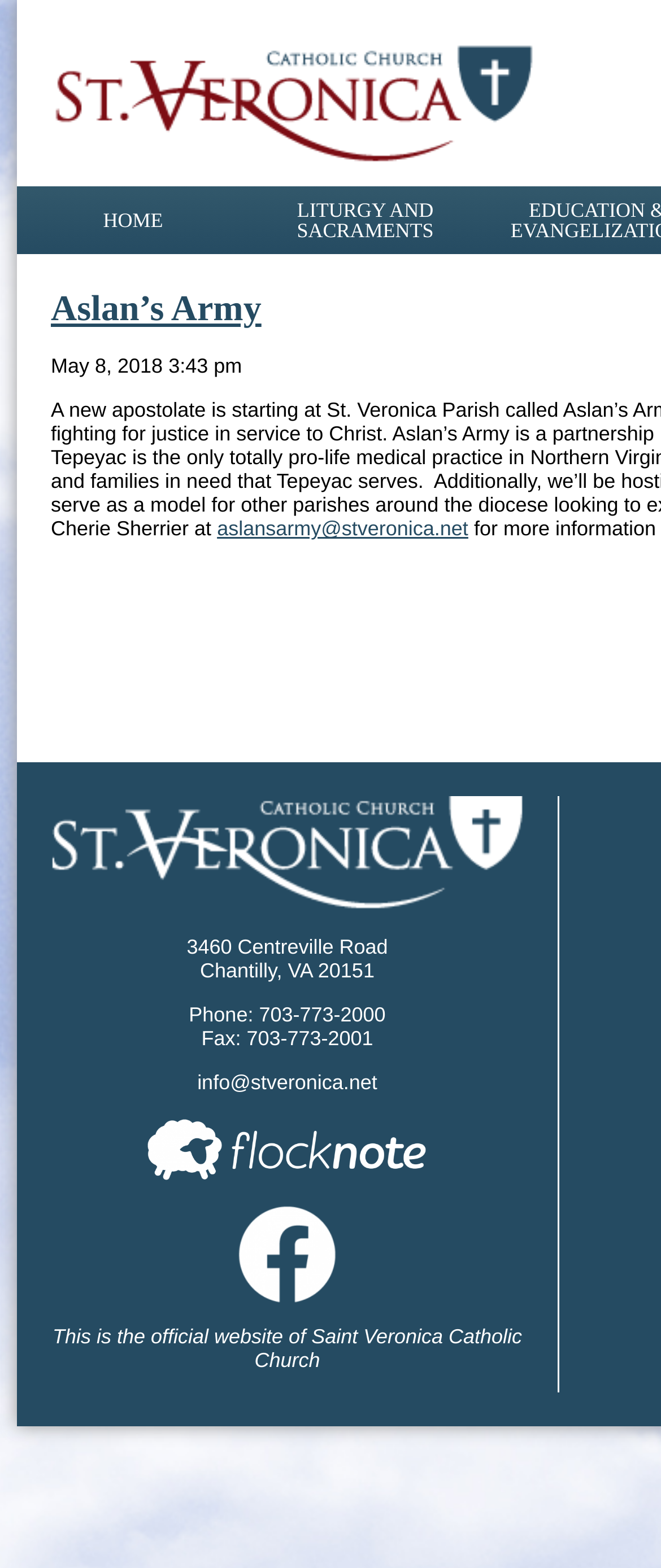What is the purpose of the webpage?
Provide an in-depth and detailed answer to the question.

The purpose of the webpage can be inferred from the StaticText 'This is the official website of Saint Veronica Catholic Church' at the bottom of the webpage, which indicates that the webpage is the official online presence of the church.